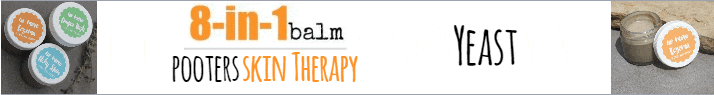What is displayed on the right side of the image? Please answer the question using a single word or phrase based on the image.

A jar of the balm